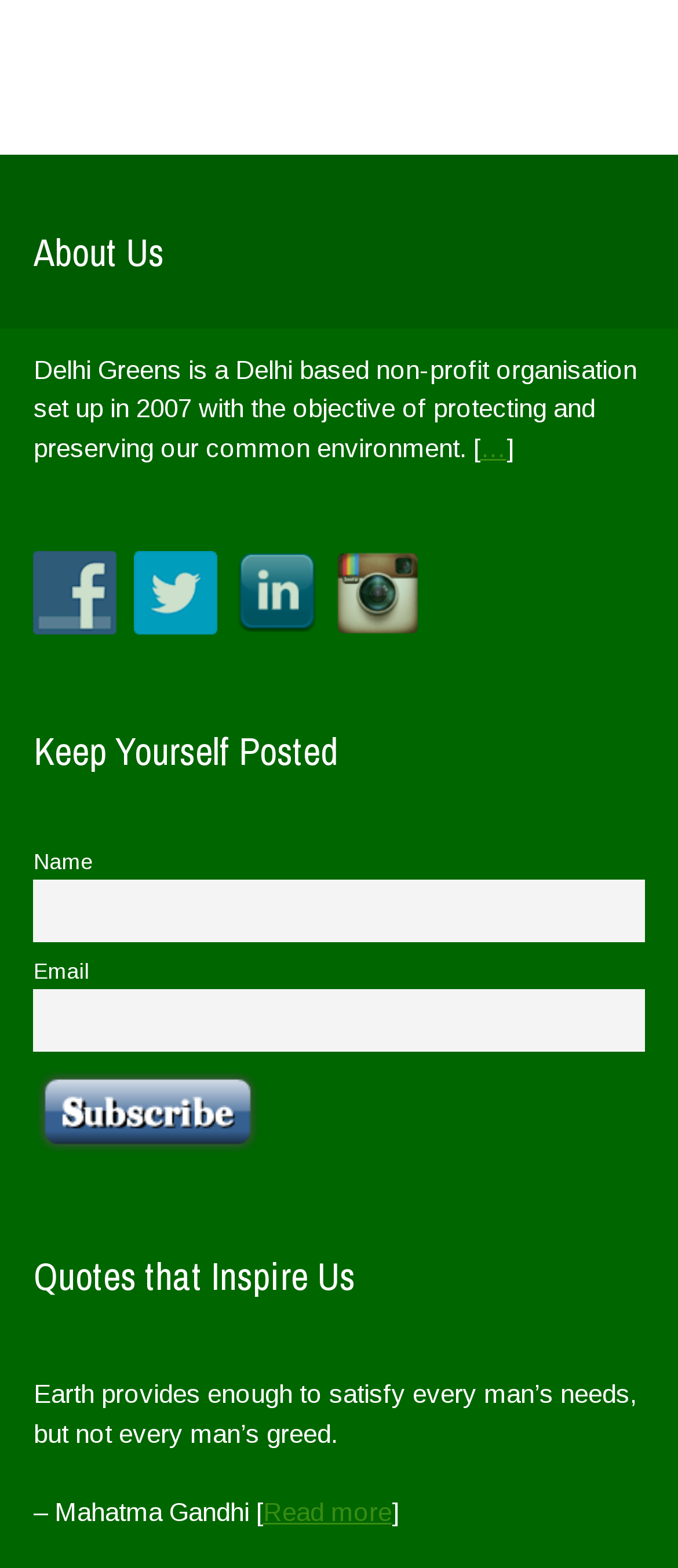Please look at the image and answer the question with a detailed explanation: Who said 'Earth provides enough to satisfy every man’s needs, but not every man’s greed.'?

The quote is followed by the StaticText element with the text '– Mahatma Gandhi', indicating that Mahatma Gandhi is the one who said it.